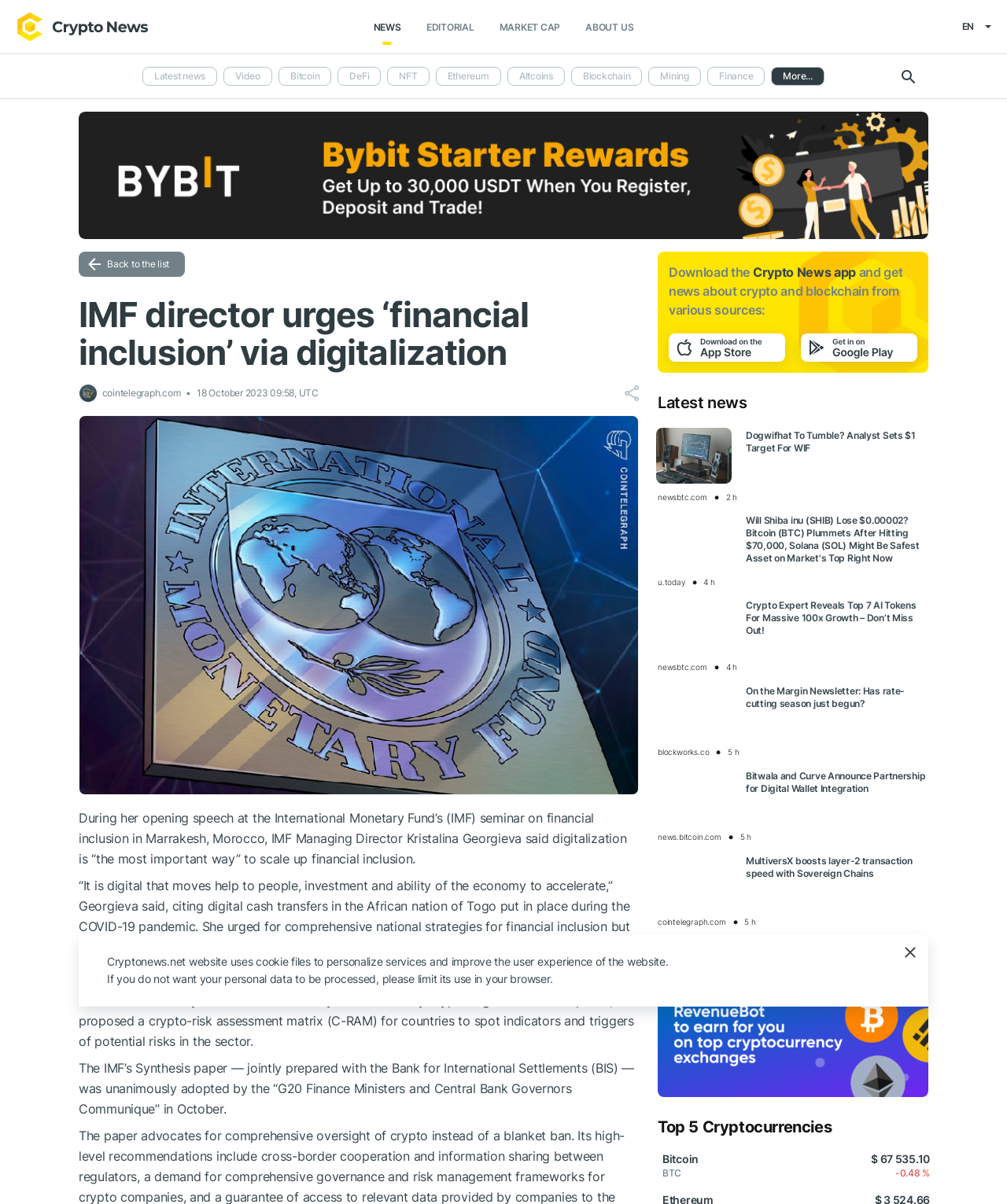Please provide a brief answer to the following inquiry using a single word or phrase:
What are the top 5 cryptocurrencies listed on the webpage?

Bitcoin, etc.